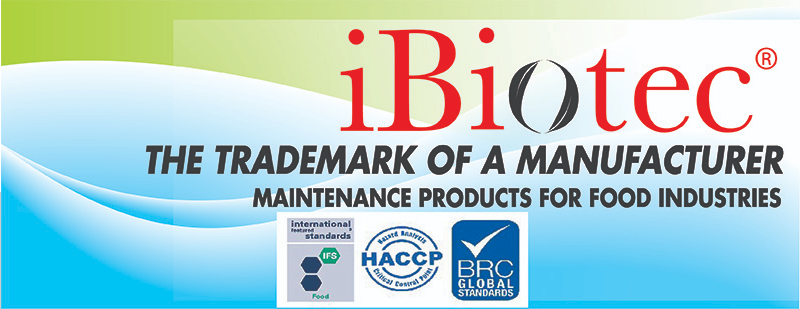Answer in one word or a short phrase: 
What international safety and quality standards does iBiotec adhere to?

IFS, HACCP, and BRC